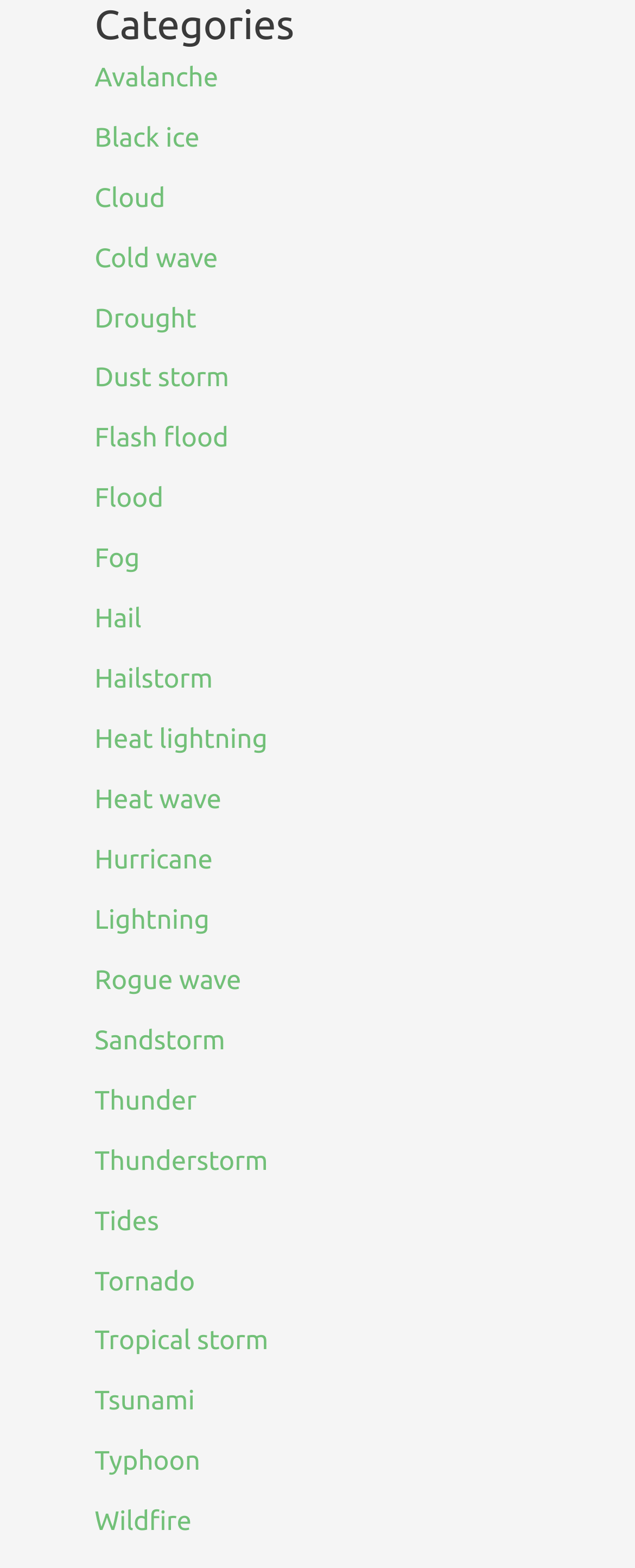Give the bounding box coordinates for this UI element: "Dust storm". The coordinates should be four float numbers between 0 and 1, arranged as [left, top, right, bottom].

[0.149, 0.232, 0.361, 0.251]